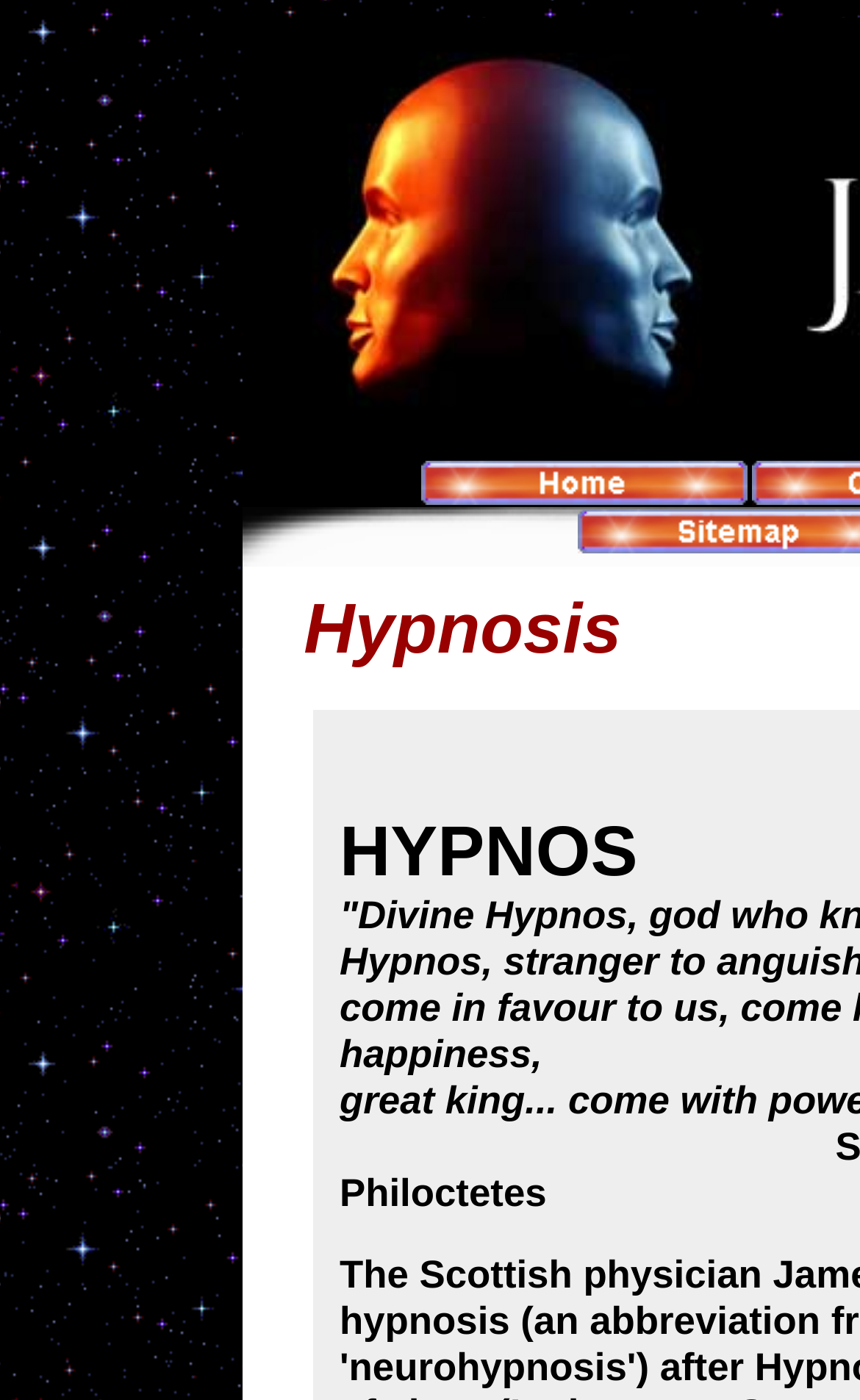Calculate the bounding box coordinates for the UI element based on the following description: "title="Home"". Ensure the coordinates are four float numbers between 0 and 1, i.e., [left, top, right, bottom].

[0.487, 0.342, 0.872, 0.369]